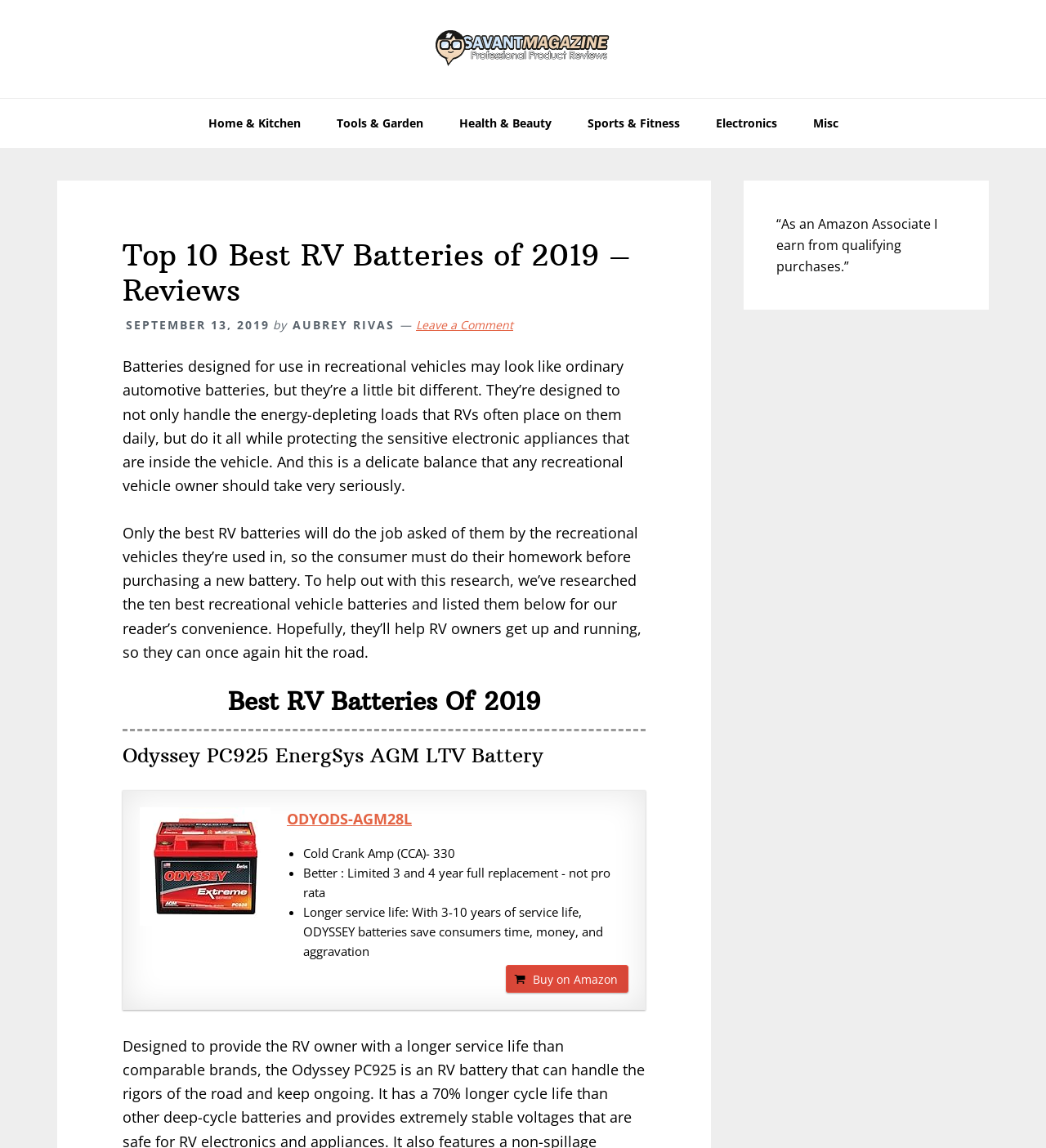Extract the bounding box coordinates for the UI element described as: "Aubrey Rivas".

[0.28, 0.276, 0.377, 0.29]